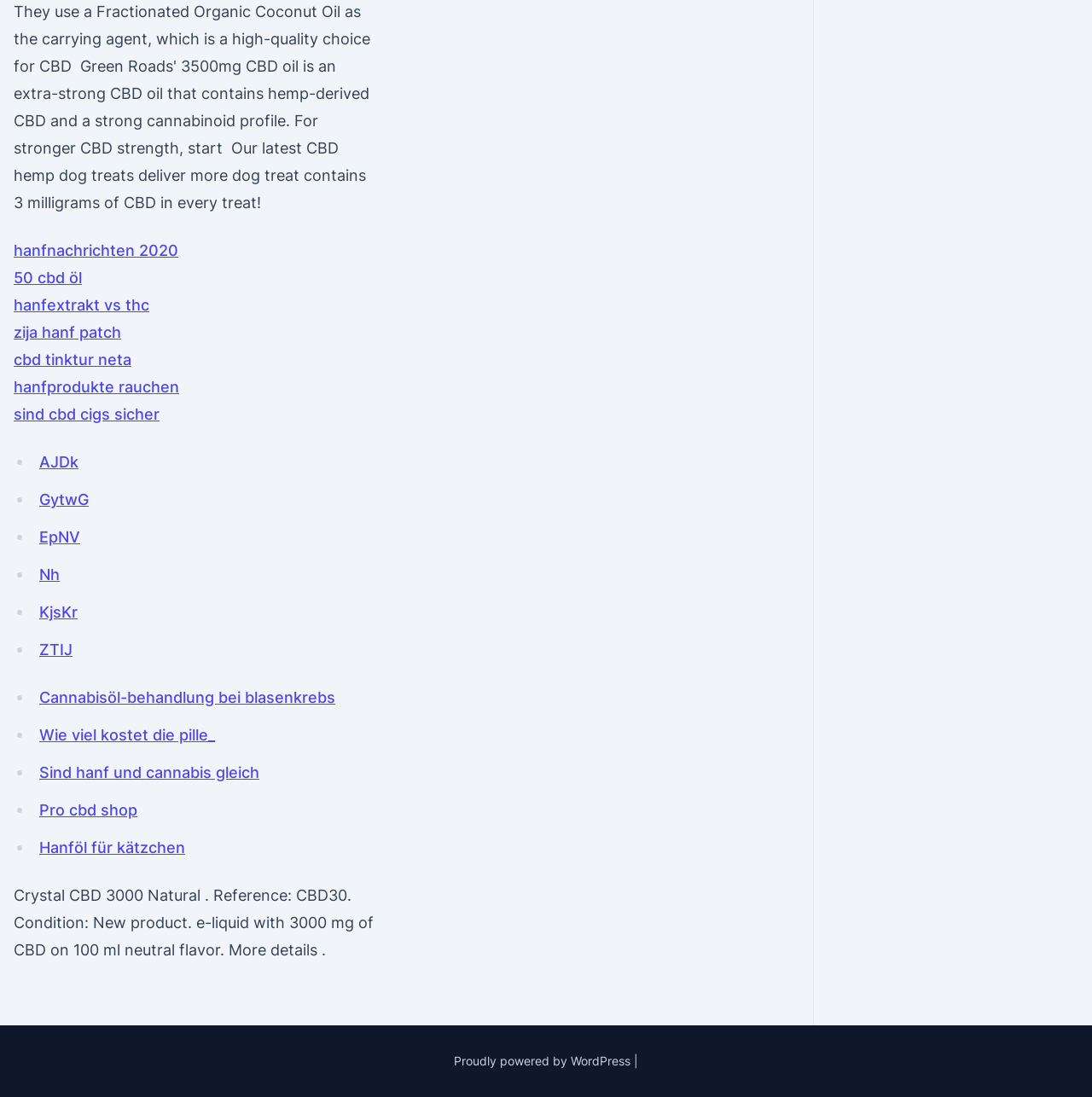What is the platform that powers the website?
Please provide a full and detailed response to the question.

I found the platform that powers the website by looking at the link element with ID 23, which contains the text 'Proudly powered by WordPress'. This indicates that the website is powered by WordPress.